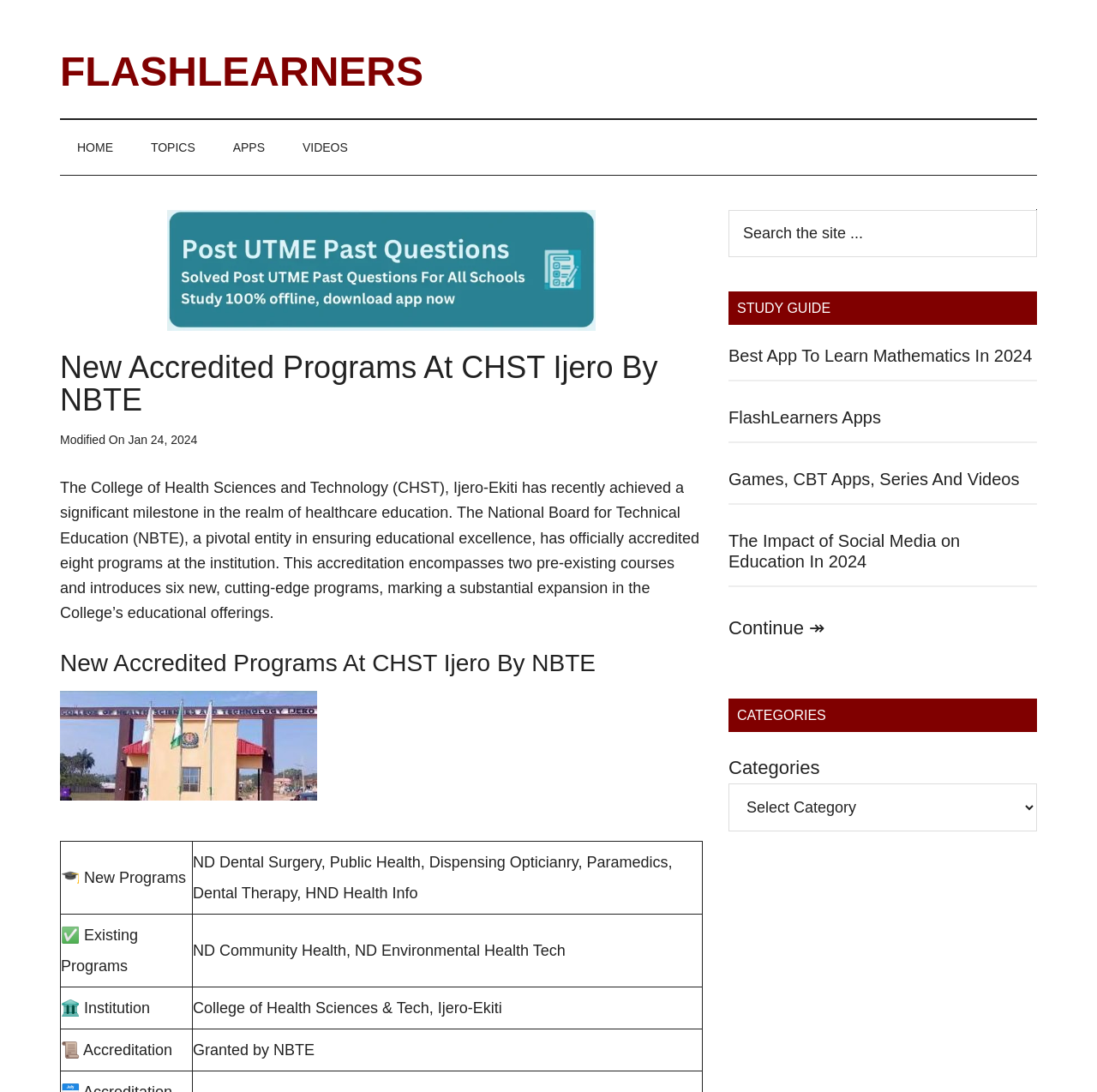How many new programs are introduced at the College of Health Sciences and Technology?
Use the screenshot to answer the question with a single word or phrase.

Six